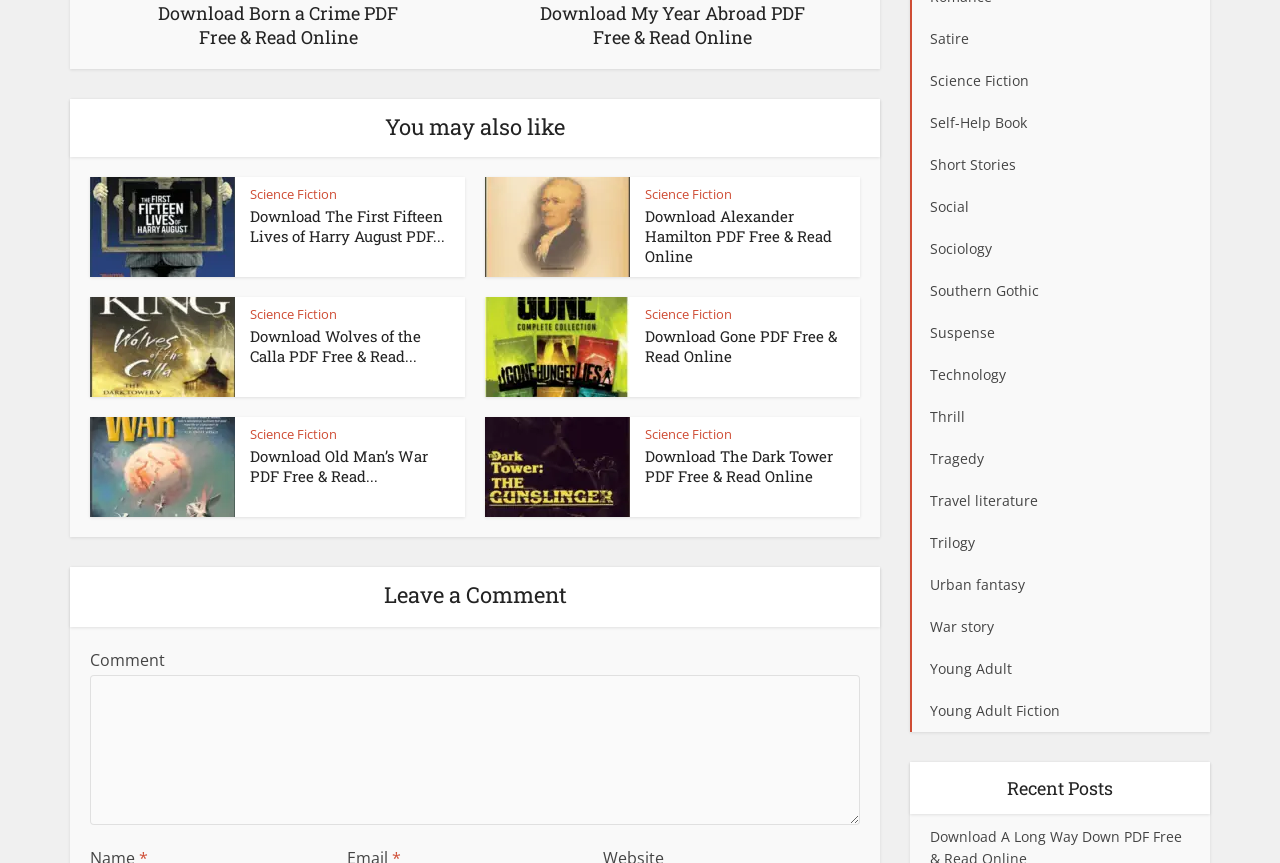Determine the bounding box coordinates for the region that must be clicked to execute the following instruction: "Download Wolves of the Calla PDF Free & Read".

[0.195, 0.378, 0.329, 0.425]